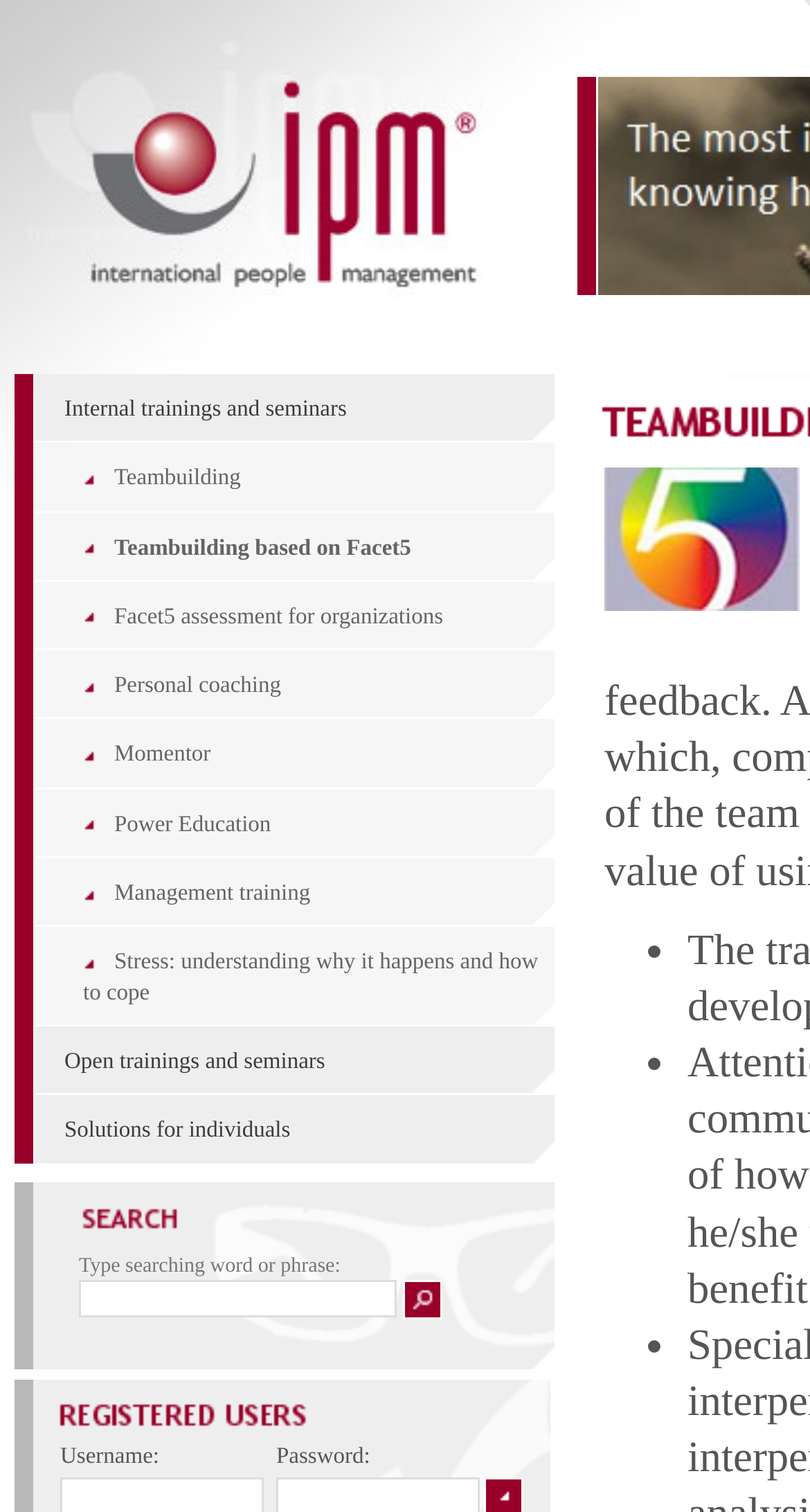Find the coordinates for the bounding box of the element with this description: "Solutions for individuals".

[0.079, 0.74, 0.358, 0.756]